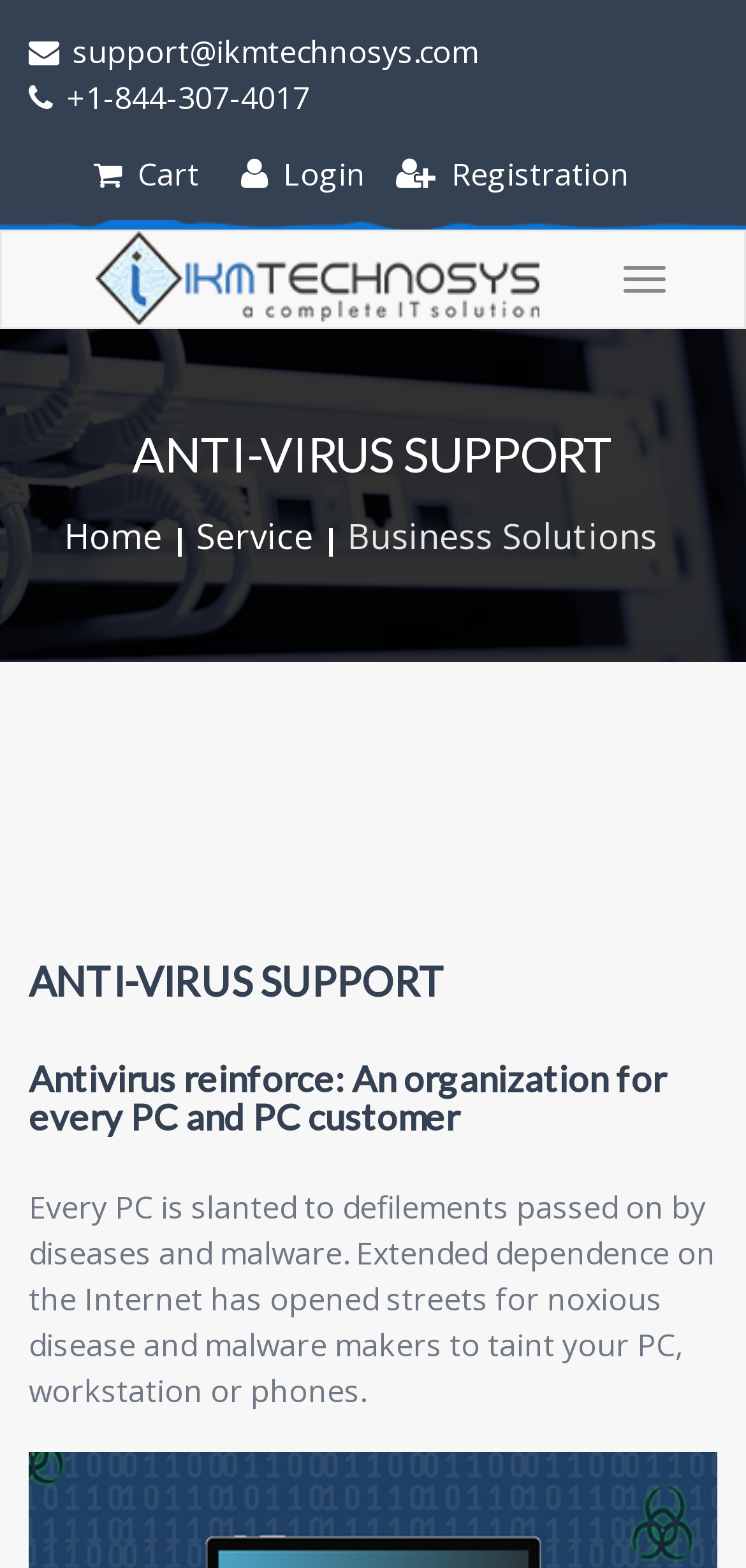Calculate the bounding box coordinates of the UI element given the description: "Registration".

[0.531, 0.098, 0.874, 0.124]